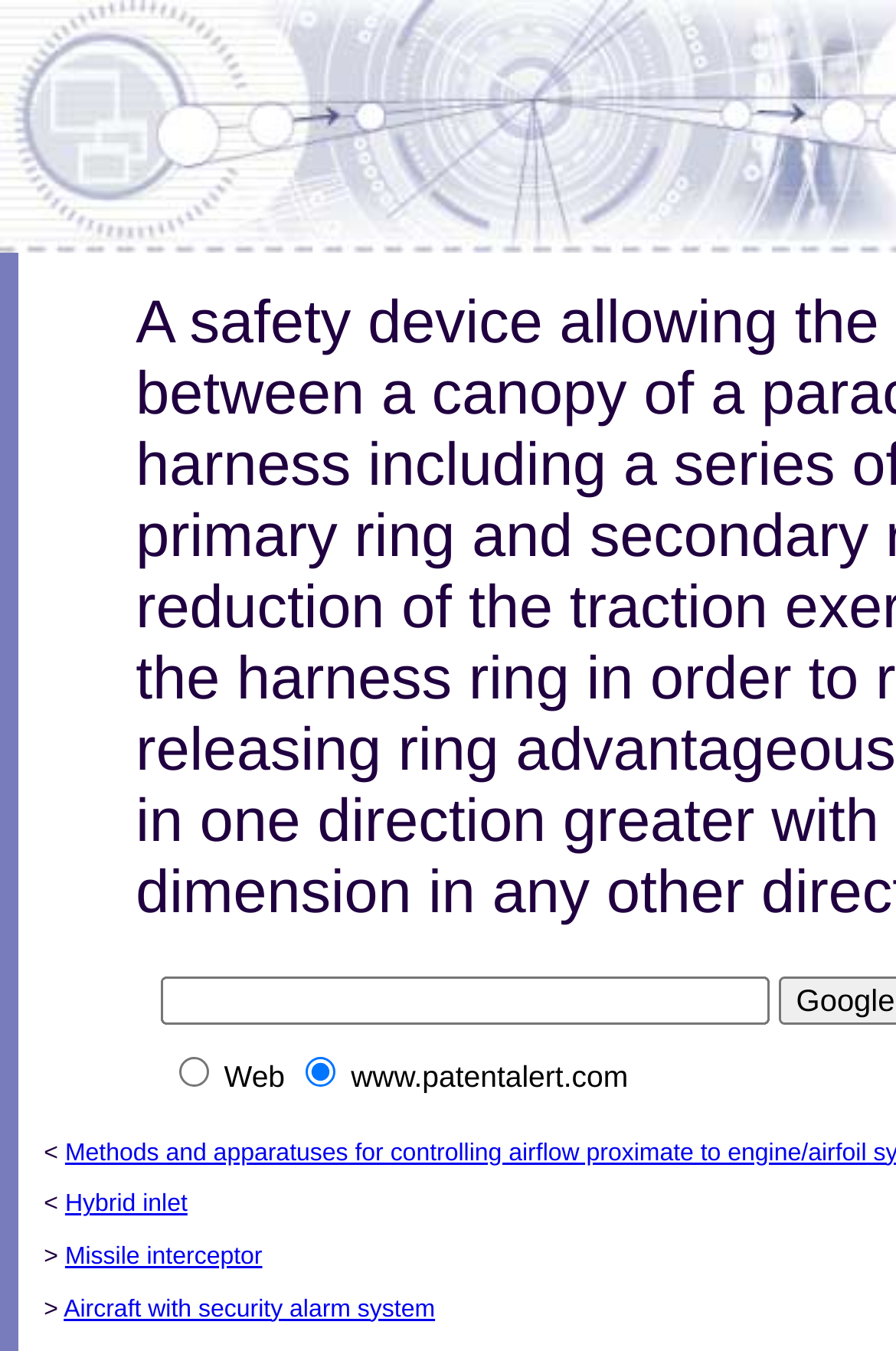What is the purpose of the textbox?
Please answer the question with a single word or phrase, referencing the image.

Input field